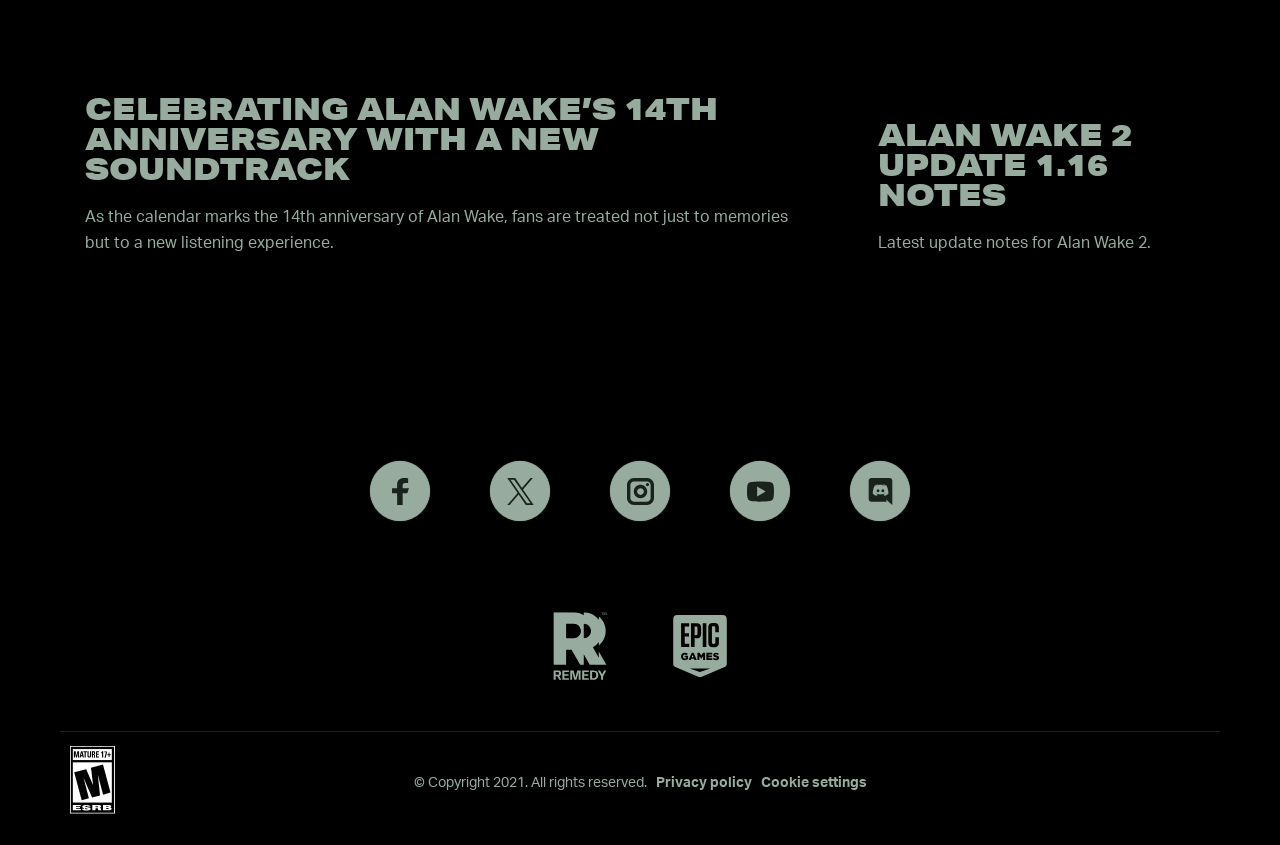Determine the coordinates of the bounding box that should be clicked to complete the instruction: "contact the ESR committee". The coordinates should be represented by four float numbers between 0 and 1: [left, top, right, bottom].

None